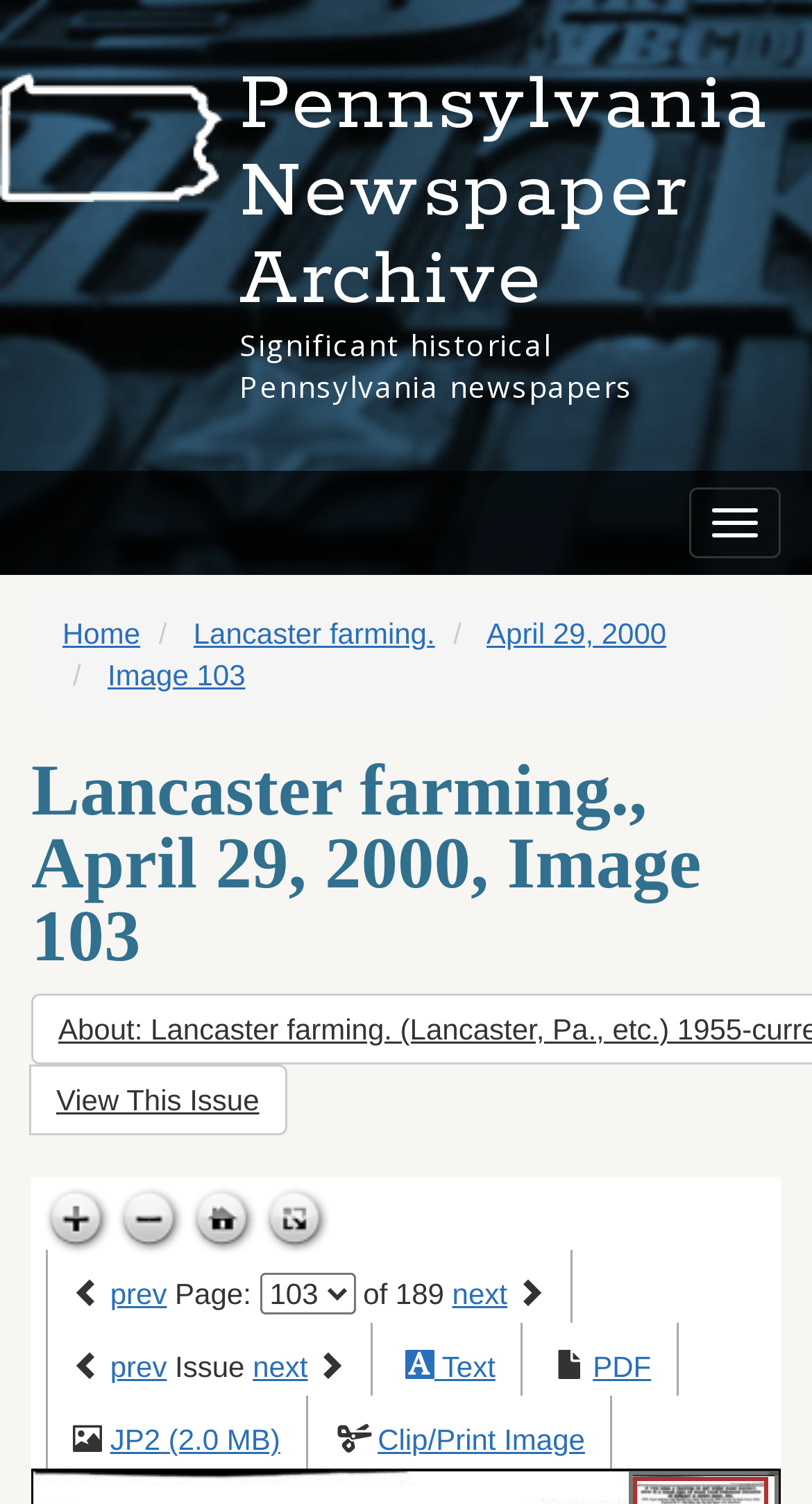What is the date of the newspaper issue?
Look at the image and respond with a one-word or short-phrase answer.

April 29, 2000